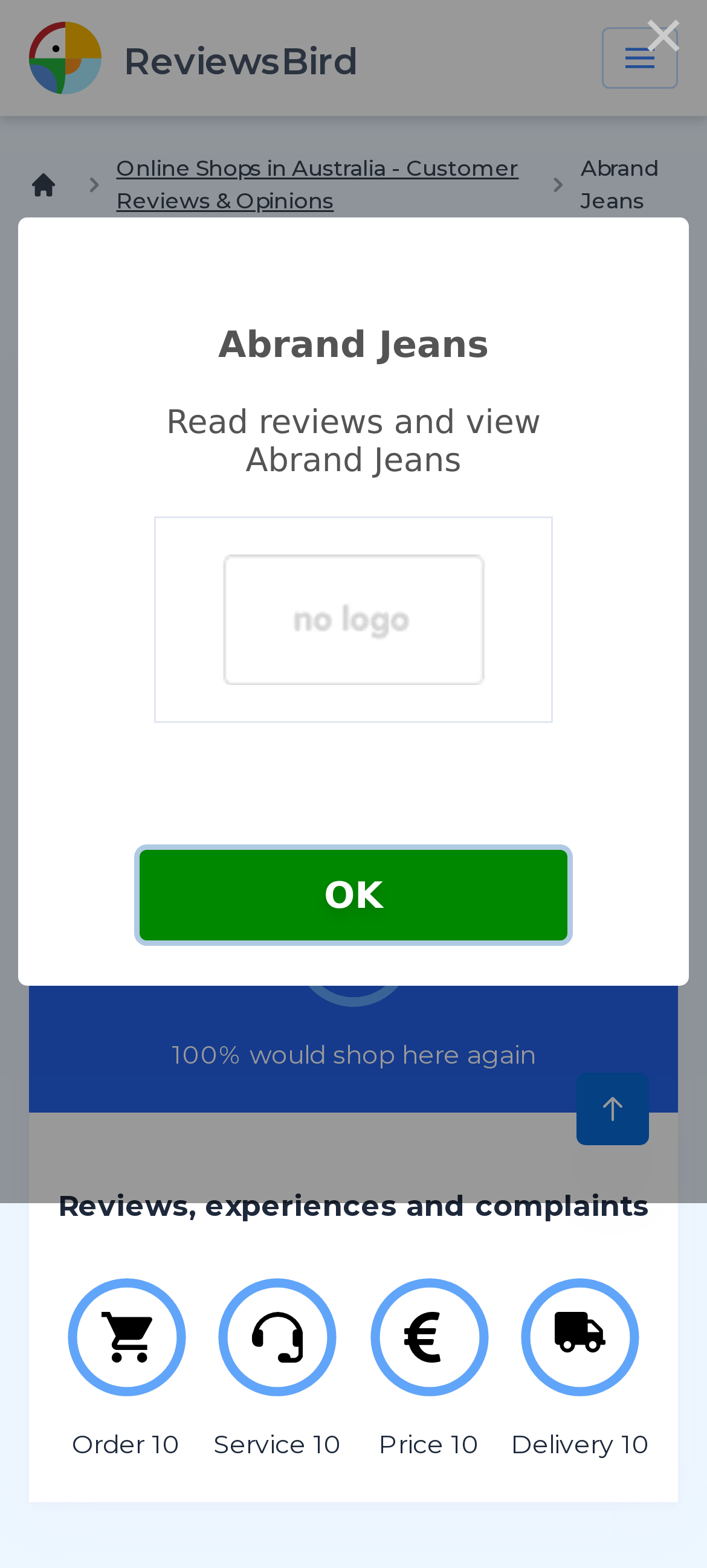Can you find the bounding box coordinates for the element that needs to be clicked to execute this instruction: "Go to the Pressbooks directory"? The coordinates should be given as four float numbers between 0 and 1, i.e., [left, top, right, bottom].

None